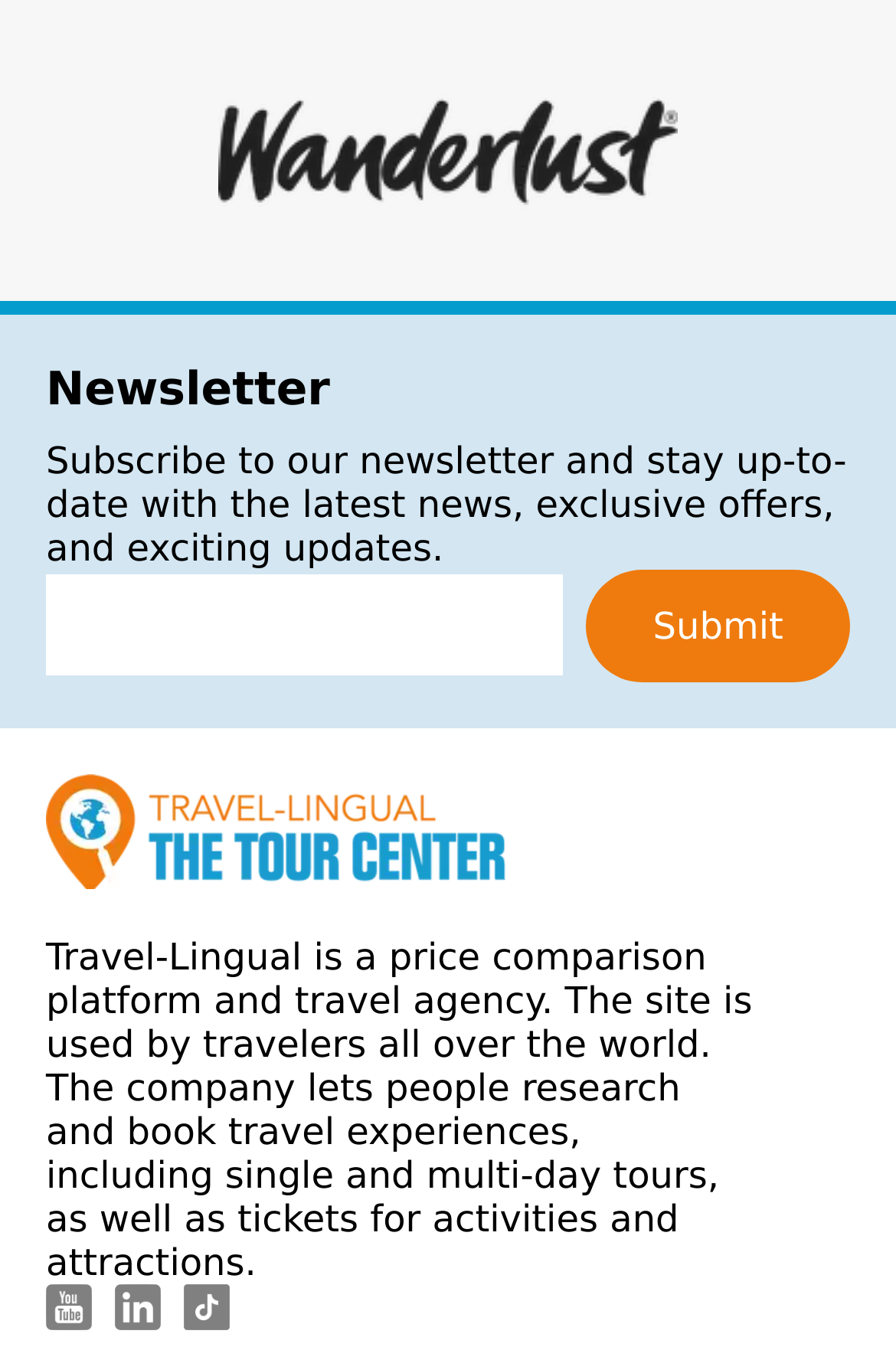Can you specify the bounding box coordinates for the region that should be clicked to fulfill this instruction: "Subscribe to the newsletter".

[0.051, 0.427, 0.628, 0.502]